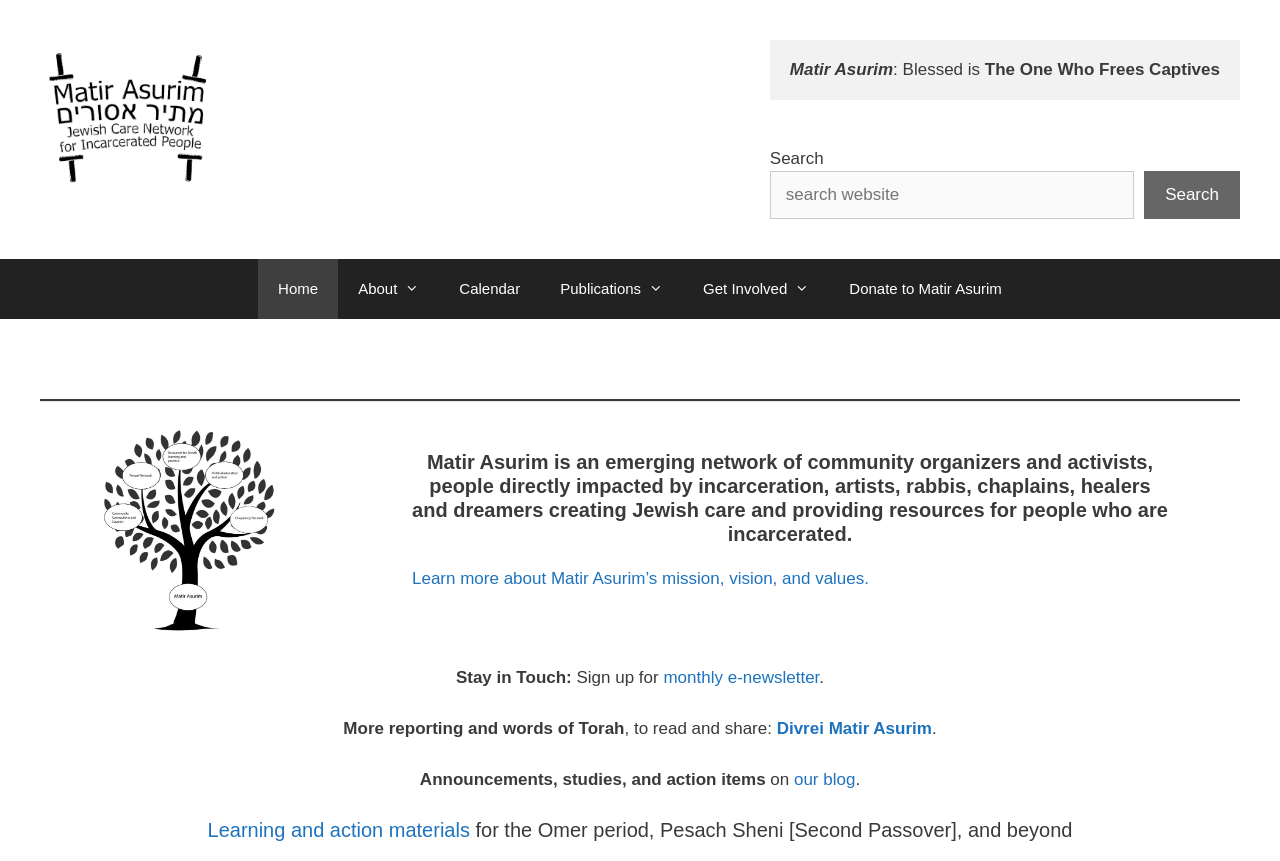What is the purpose of the search box? Based on the image, give a response in one word or a short phrase.

To search the website